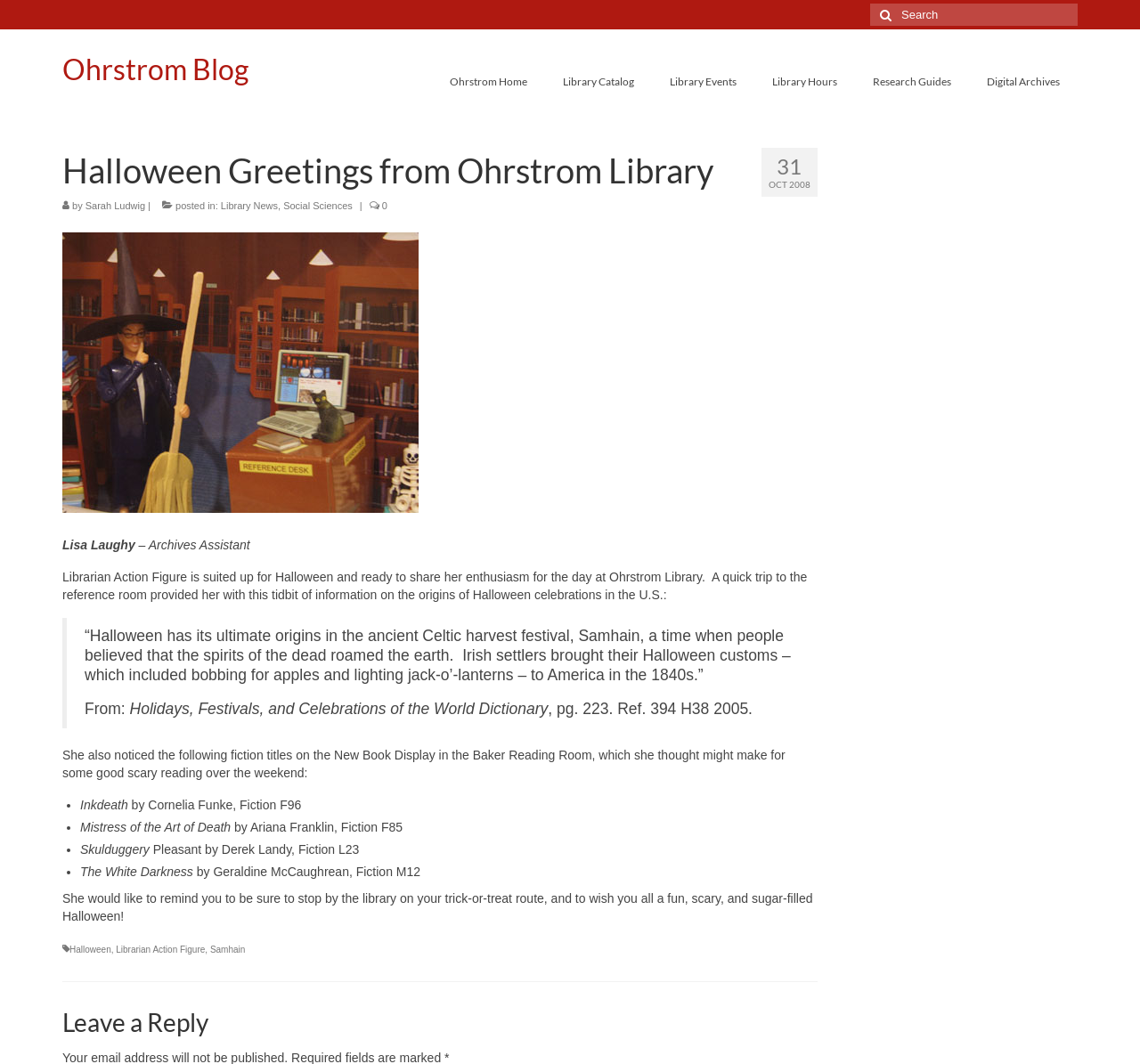Please mark the bounding box coordinates of the area that should be clicked to carry out the instruction: "go to home page".

None